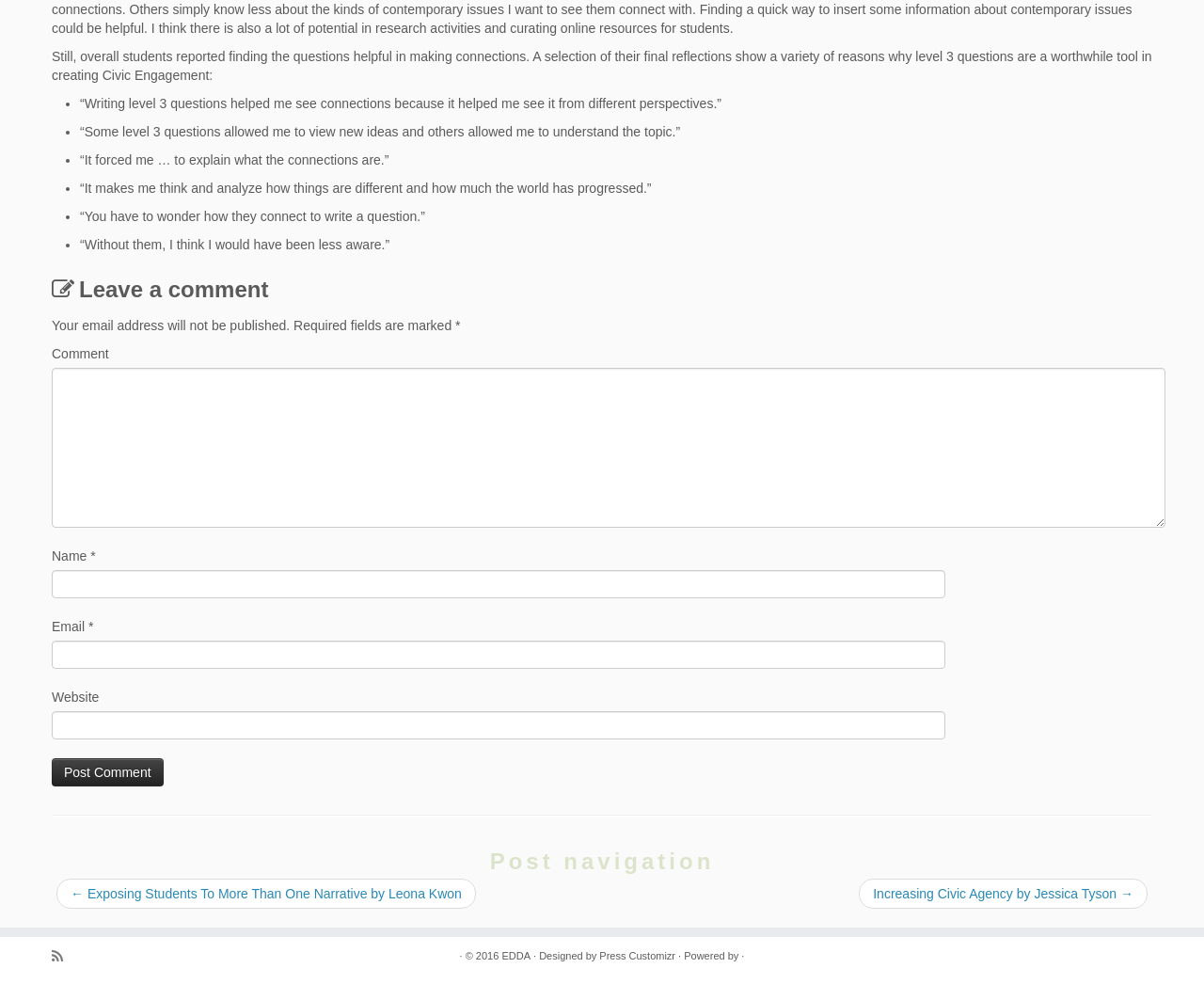What is the theme of the webpage?
Give a detailed and exhaustive answer to the question.

The webpage discusses the importance of level 3 questions in creating civic engagement, suggesting that the theme of the webpage is related to civic engagement and its applications.